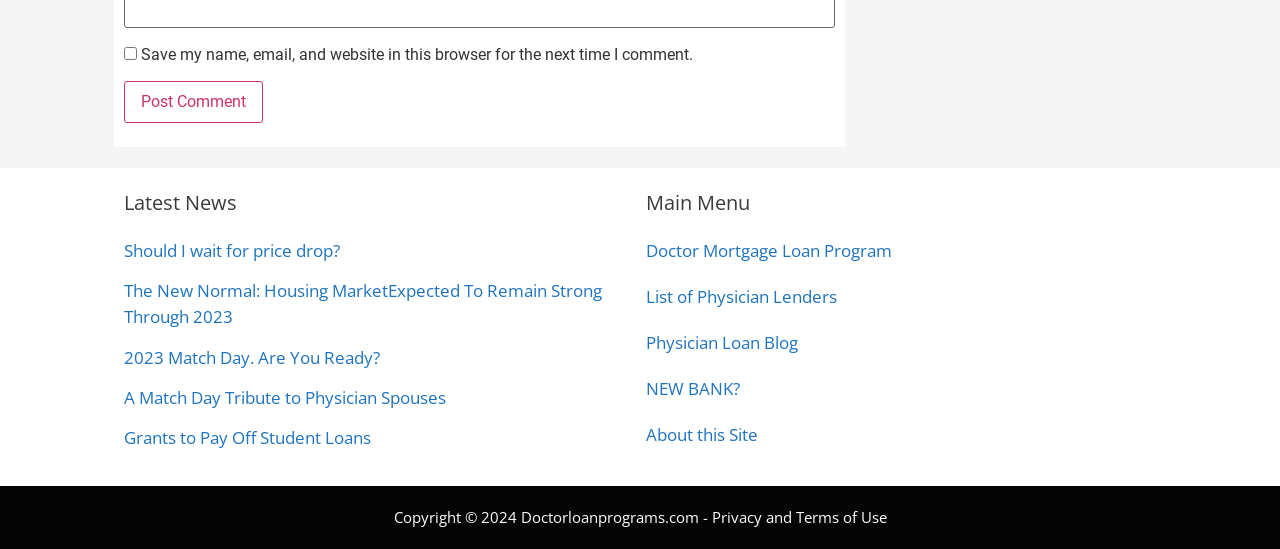What is the theme of the webpage?
Please answer using one word or phrase, based on the screenshot.

Doctor loan programs